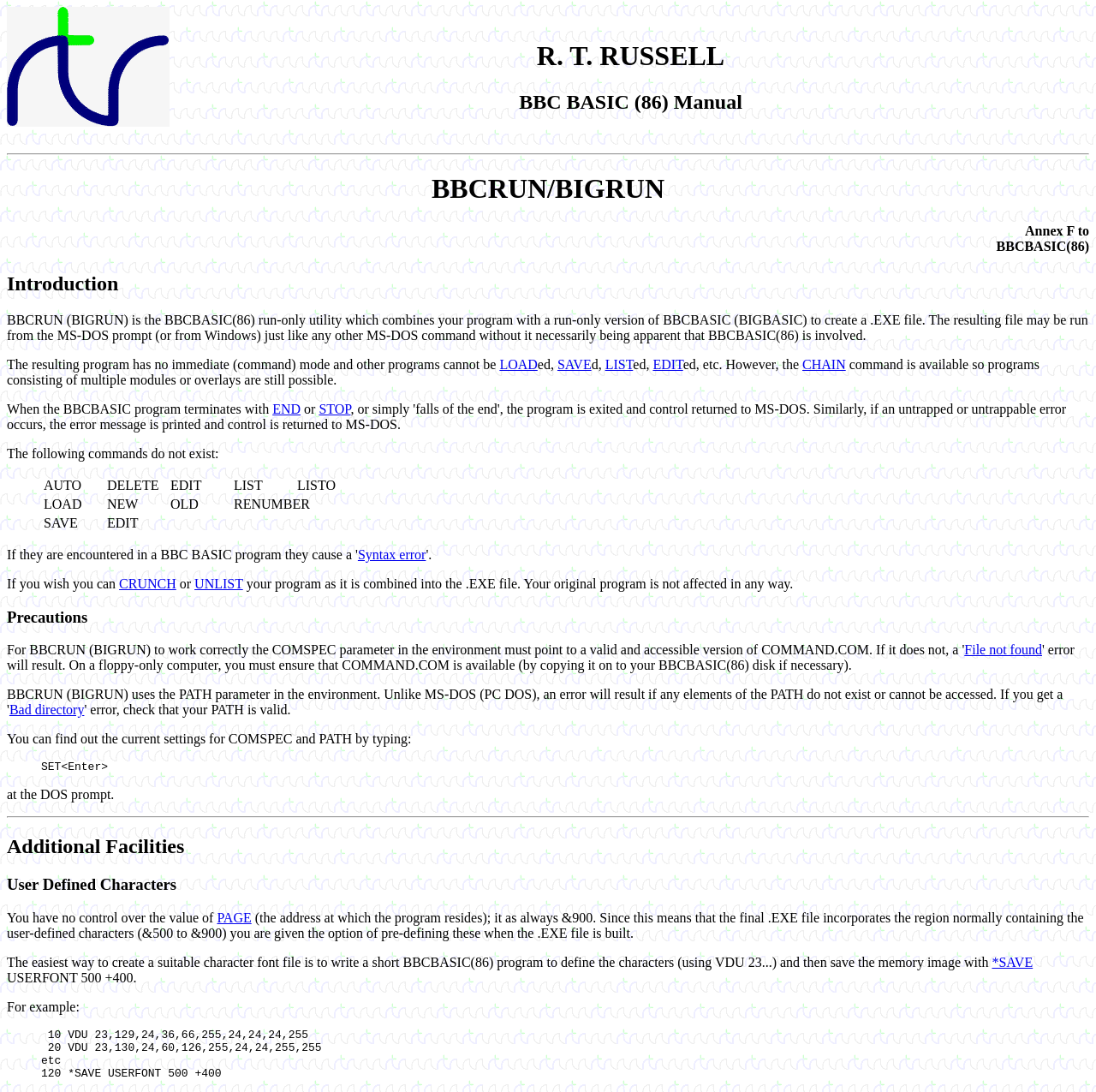Find and specify the bounding box coordinates that correspond to the clickable region for the instruction: "click the 'SAVE' link".

[0.509, 0.327, 0.54, 0.34]